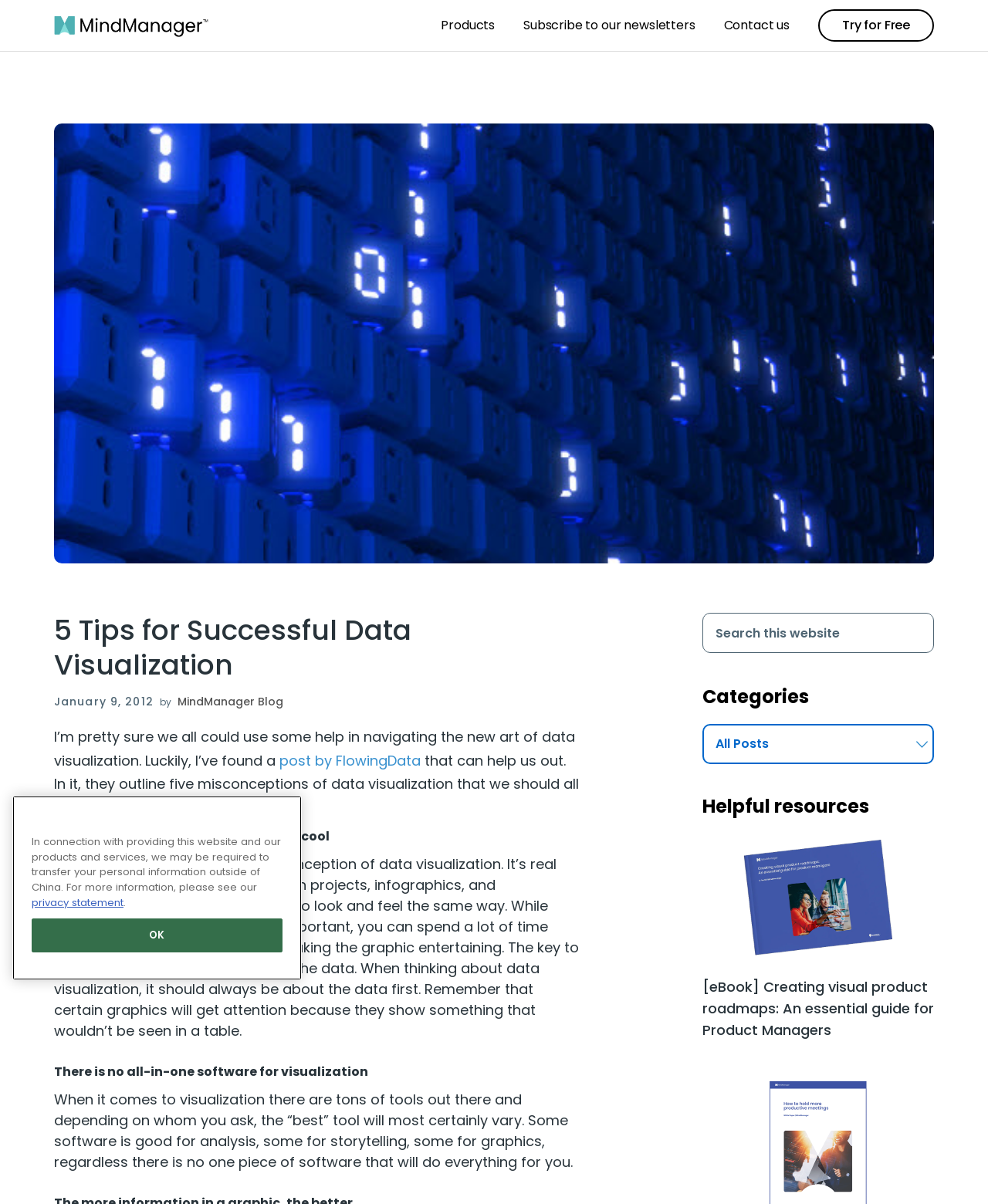Locate the bounding box coordinates of the region to be clicked to comply with the following instruction: "Search this website". The coordinates must be four float numbers between 0 and 1, in the form [left, top, right, bottom].

[0.711, 0.509, 0.945, 0.542]